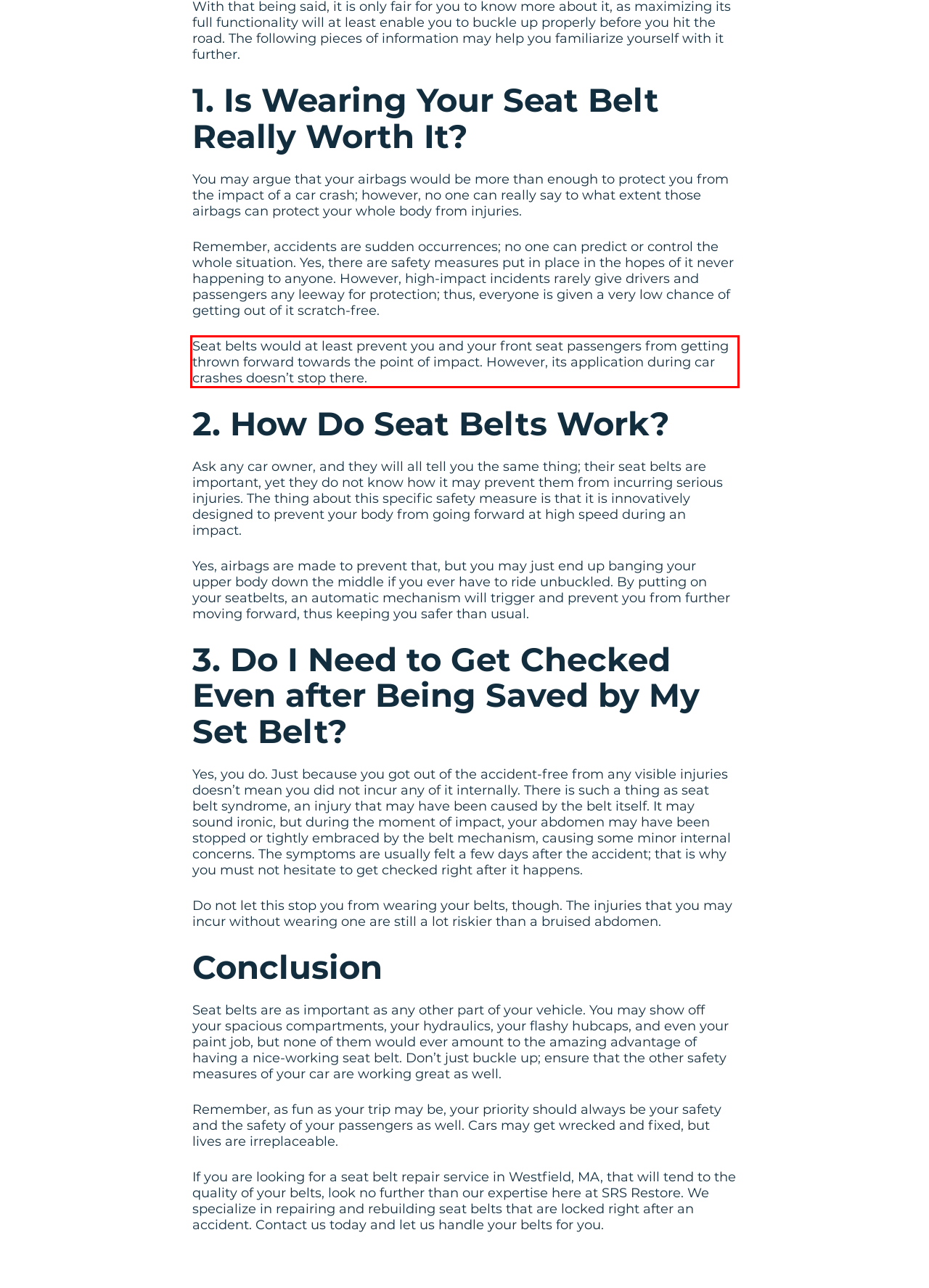Identify the text inside the red bounding box on the provided webpage screenshot by performing OCR.

Seat belts would at least prevent you and your front seat passengers from getting thrown forward towards the point of impact. However, its application during car crashes doesn’t stop there.